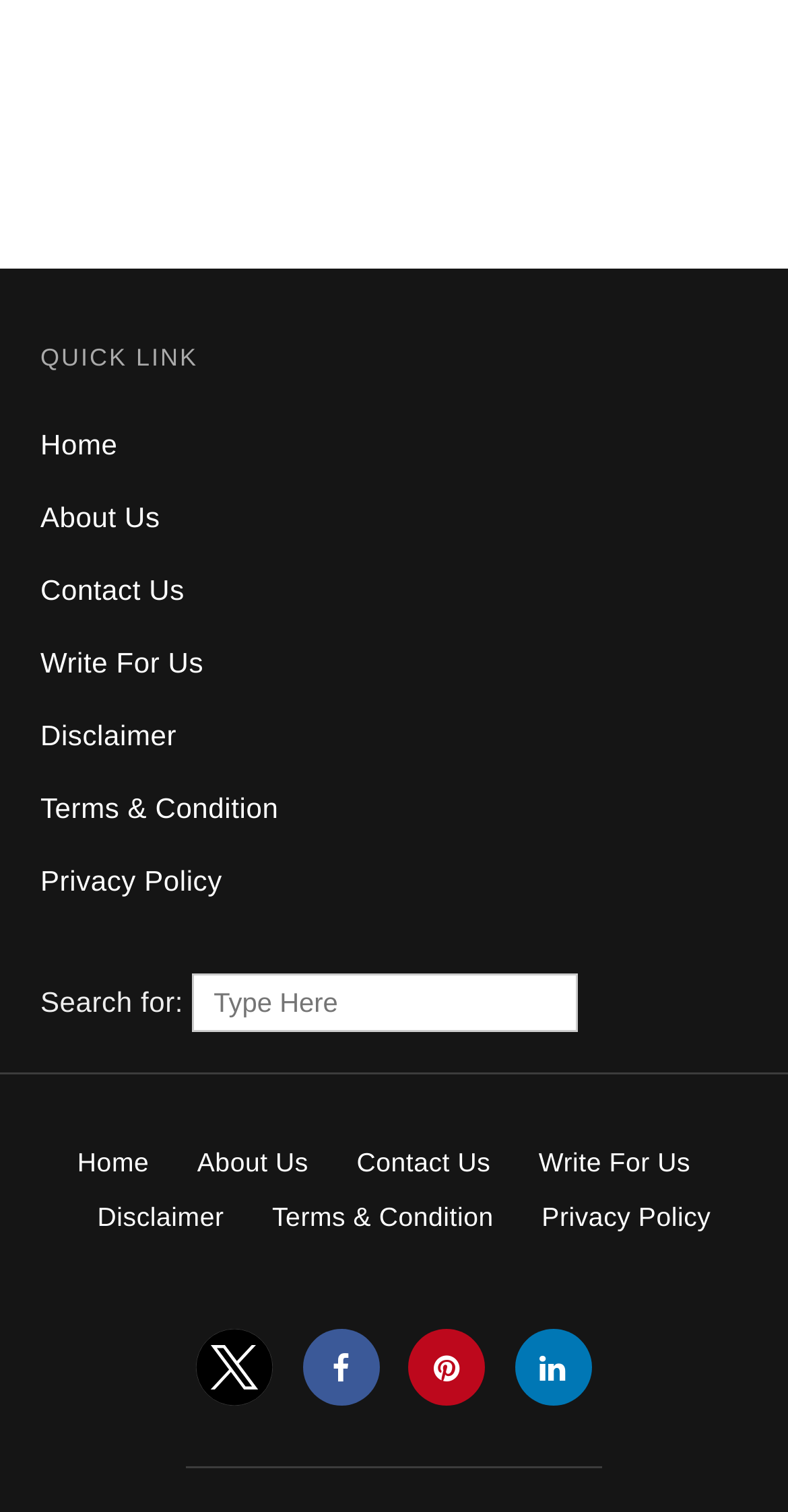Locate the bounding box coordinates of the element that should be clicked to execute the following instruction: "Go to the home page".

[0.051, 0.283, 0.149, 0.305]